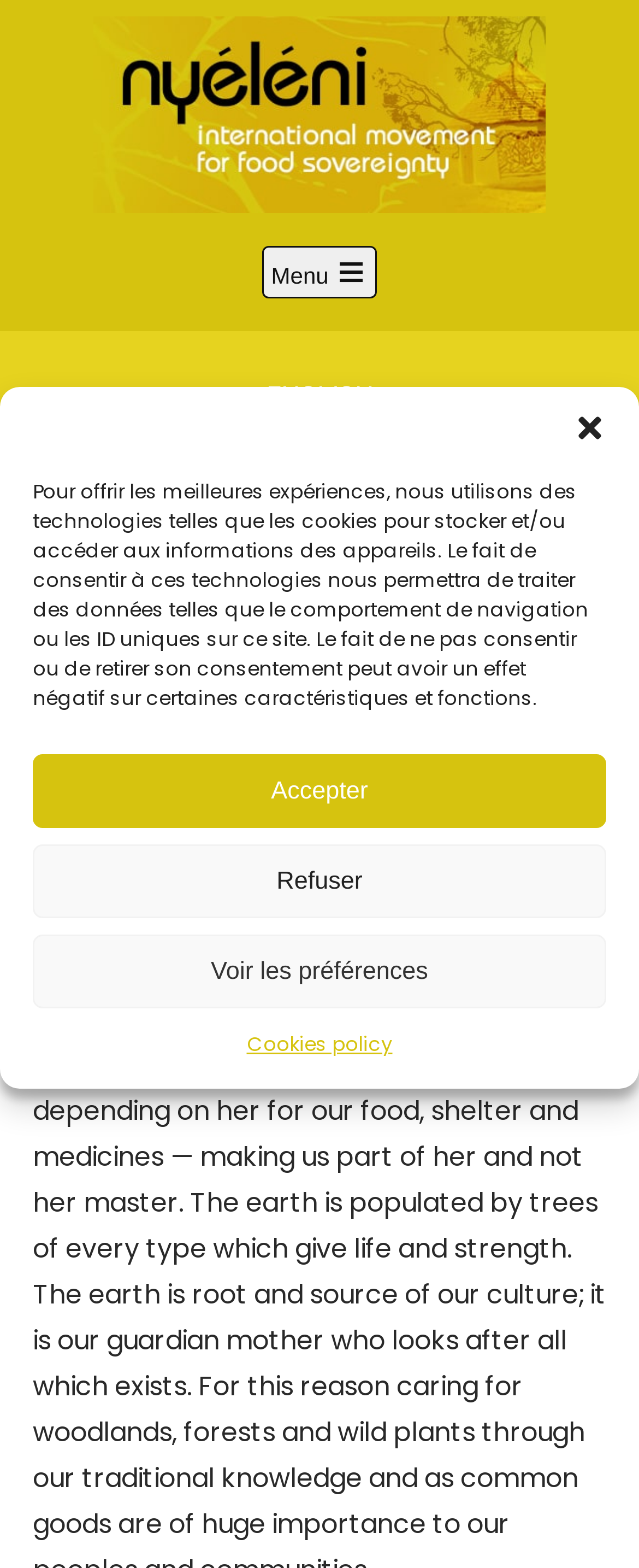Ascertain the bounding box coordinates for the UI element detailed here: "Voir les préférences". The coordinates should be provided as [left, top, right, bottom] with each value being a float between 0 and 1.

[0.051, 0.596, 0.949, 0.643]